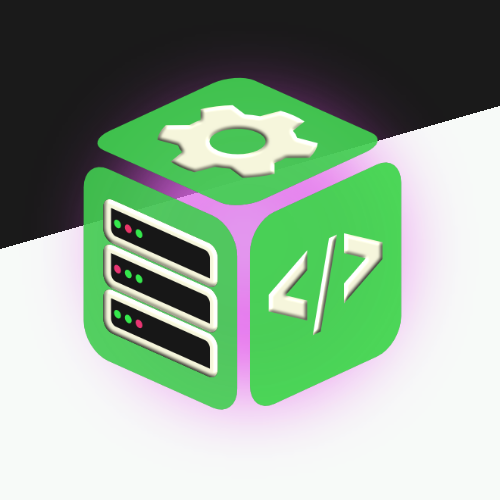Based on the image, please elaborate on the answer to the following question:
What does the gear icon above the cube imply?

The gear icon above the cube implies customization and operational efficiency, suggesting that the service allows for tailored solutions and streamlined operations, making it efficient and effective.